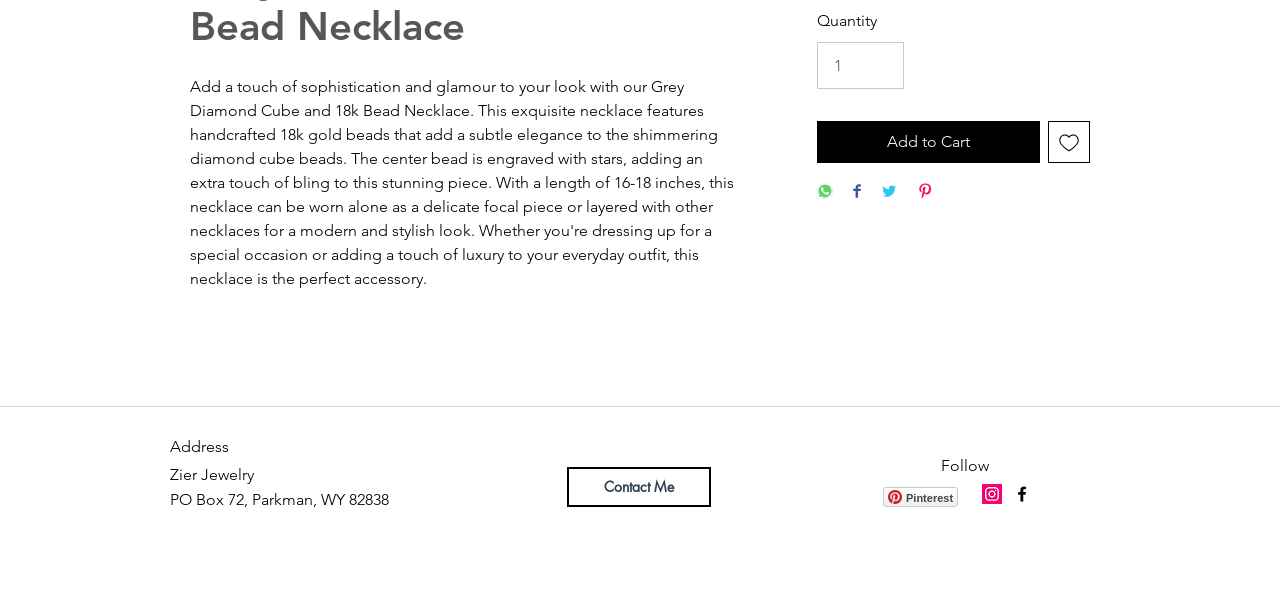Please find the bounding box coordinates of the element's region to be clicked to carry out this instruction: "Contact Me".

[0.443, 0.762, 0.555, 0.827]